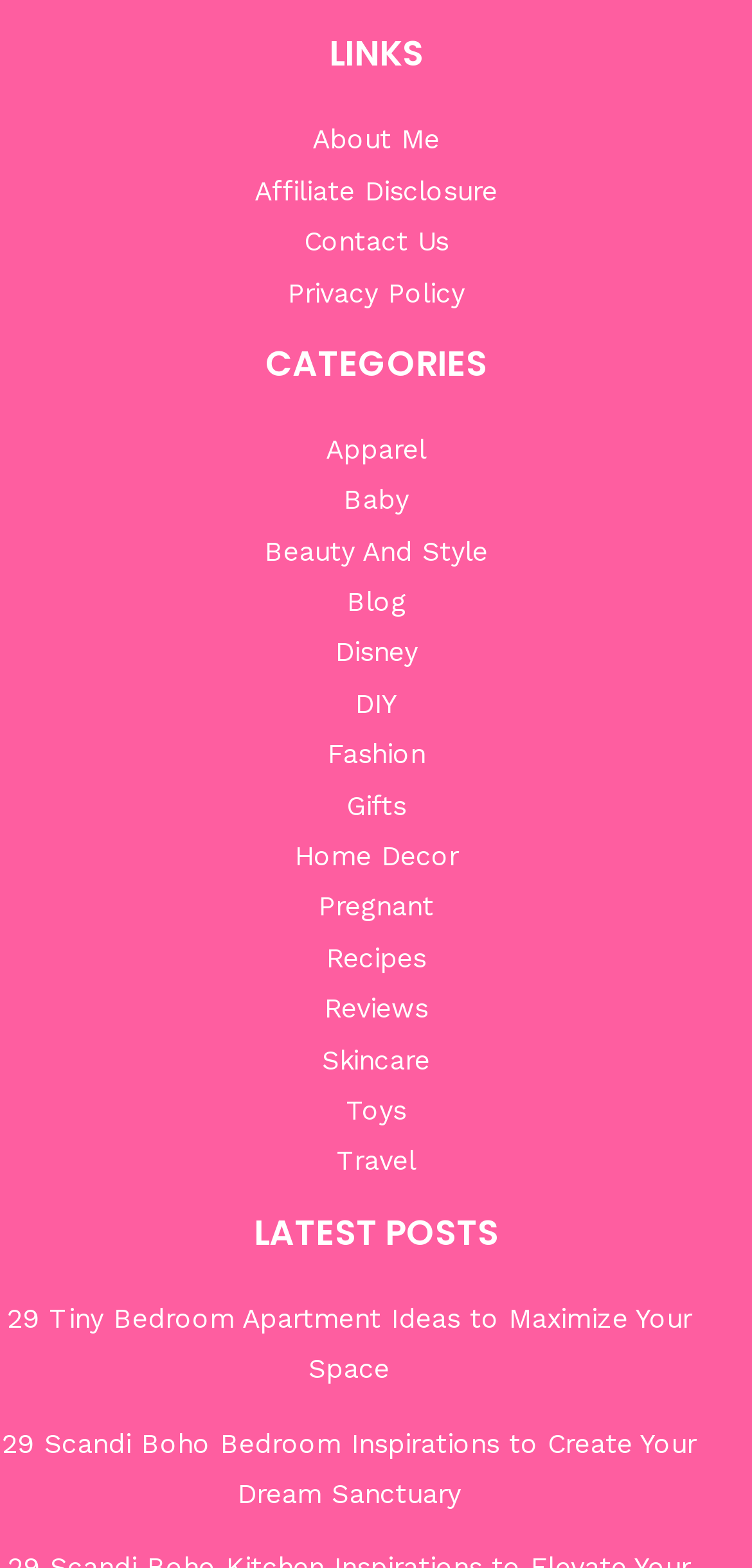Pinpoint the bounding box coordinates of the clickable element to carry out the following instruction: "Read 29 Tiny Bedroom Apartment Ideas to Maximize Your Space."

[0.009, 0.831, 0.919, 0.883]